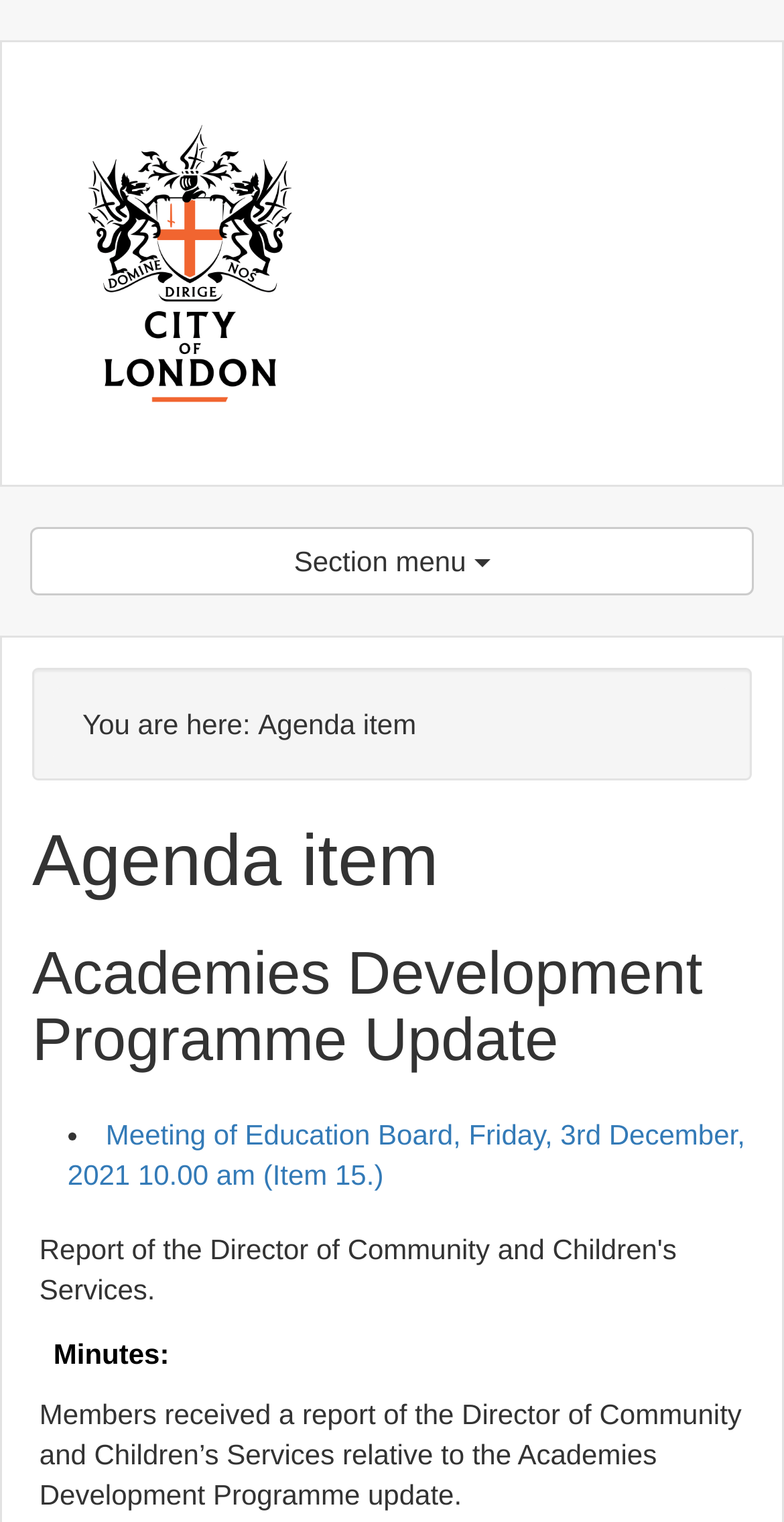Give a concise answer of one word or phrase to the question: 
What is the time of the meeting?

10.00 am